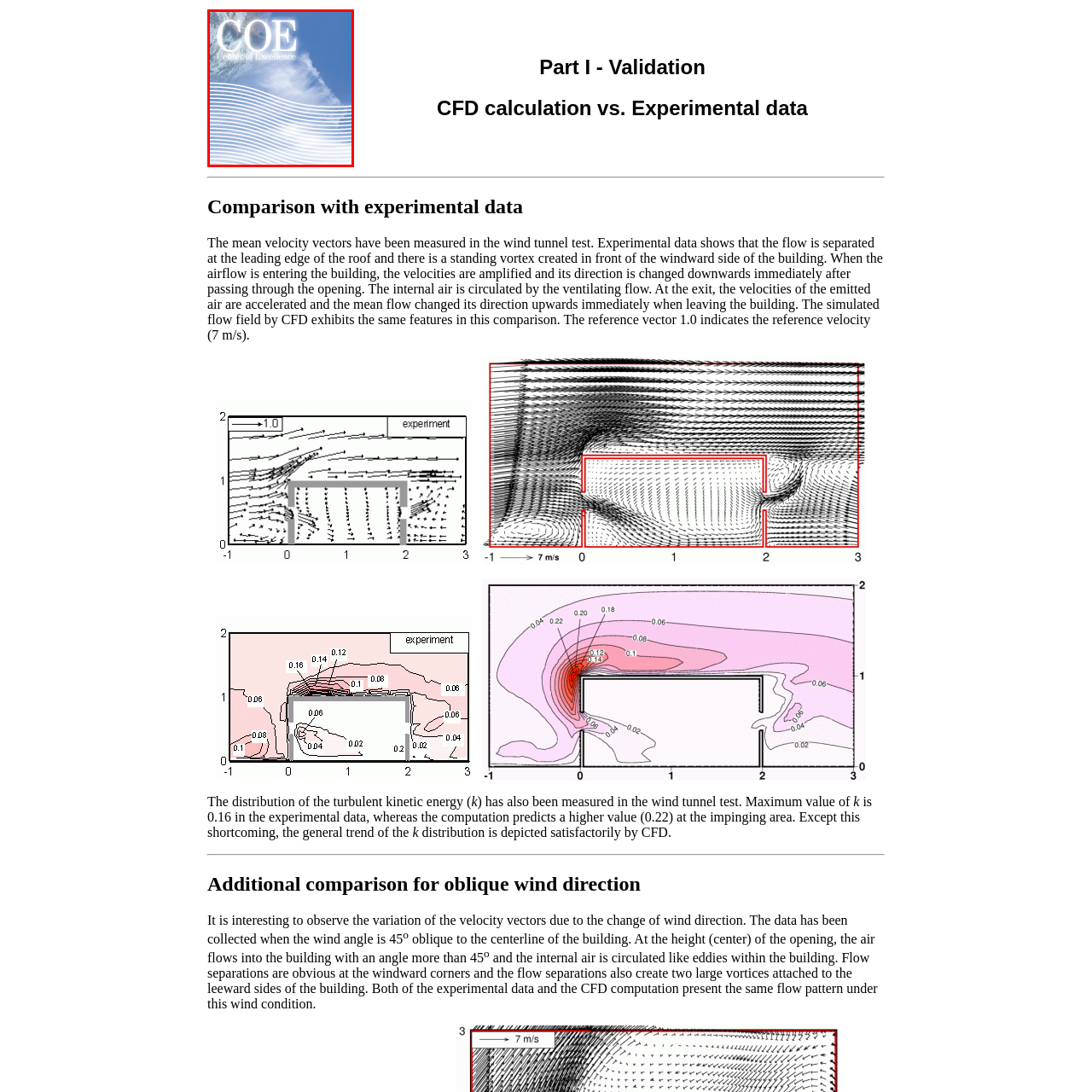What does the acronym 'COE' stand for?  
Please examine the image enclosed within the red bounding box and provide a thorough answer based on what you observe in the image.

The caption explicitly states that the acronym 'COE' stands for 'Center of Excellence', which is the full title of the organization displayed below the acronym in a smaller font.